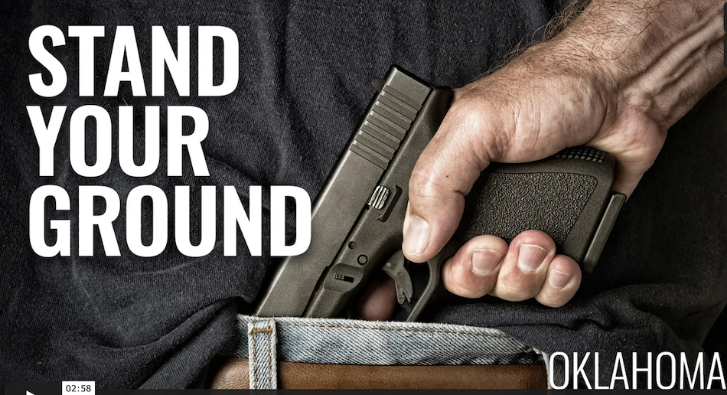Provide an in-depth description of the image.

The image prominently features the phrase "STAND YOUR GROUND," emphasized in bold white letters, which underscores the theme of self-defense laws in the context of Oklahoma. Below this phrase, a hand gripping a handgun can be seen, half-drawn from the waistline, reinforcing the notion of preparedness and personal defense. The focus on the firearm and the text conveys a strong message about the legal rights associated with self-defense in dangerous situations, encapsulated within a stark and visually compelling design. The word "OKLAHOMA" is elegantly placed in the lower right corner, indicating the specific legal context discussed, likely relating to the state's "Stand Your Ground" law. The overall composition combines elements of urgency and authority, inviting viewers to consider the implications of self-defense laws.